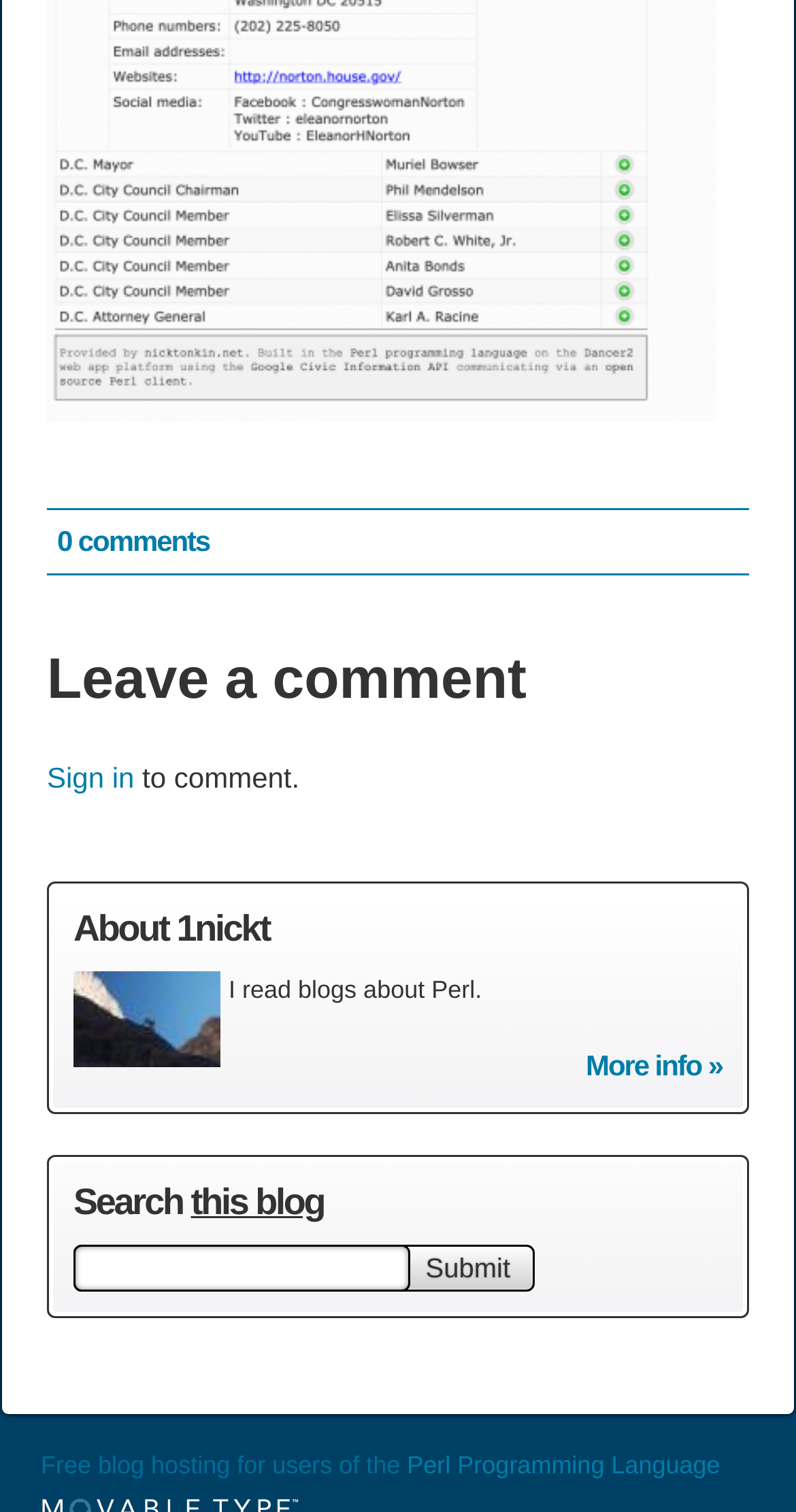How many links are there in the search section?
Please look at the screenshot and answer in one word or a short phrase.

1